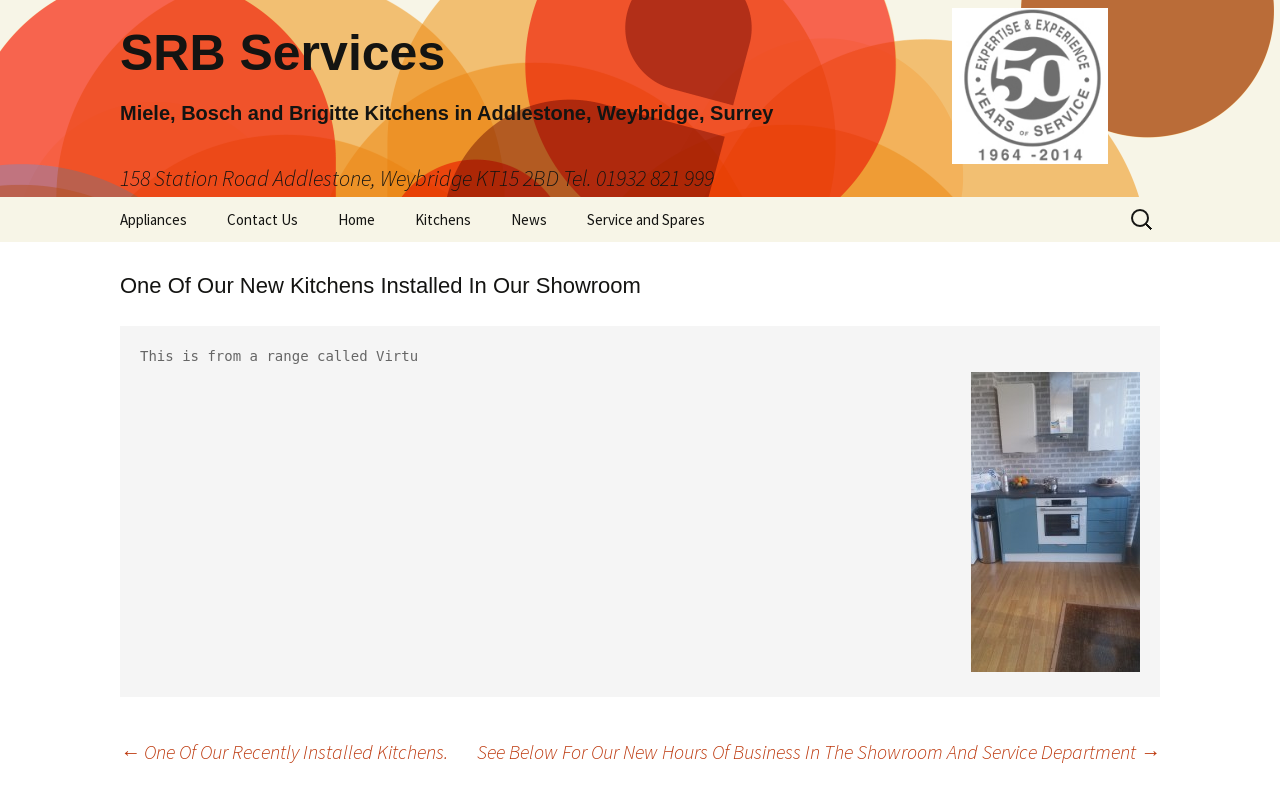What is the phone number?
Answer the question with a detailed explanation, including all necessary information.

The phone number can be found in the top section of the webpage, where it is written as 'Tel. 01932 821 999'.